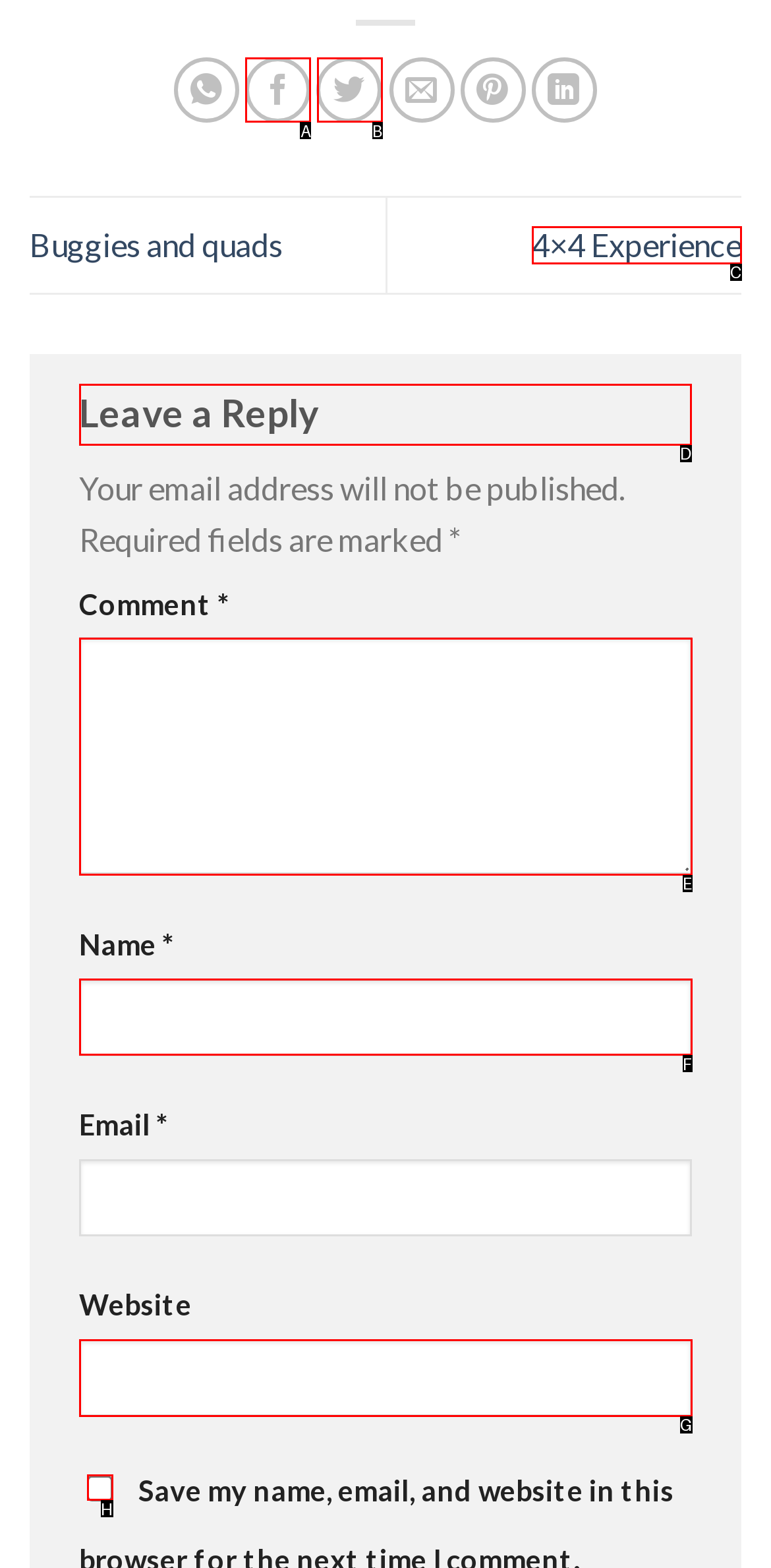Show which HTML element I need to click to perform this task: Click on the 'ART' link Answer with the letter of the correct choice.

None